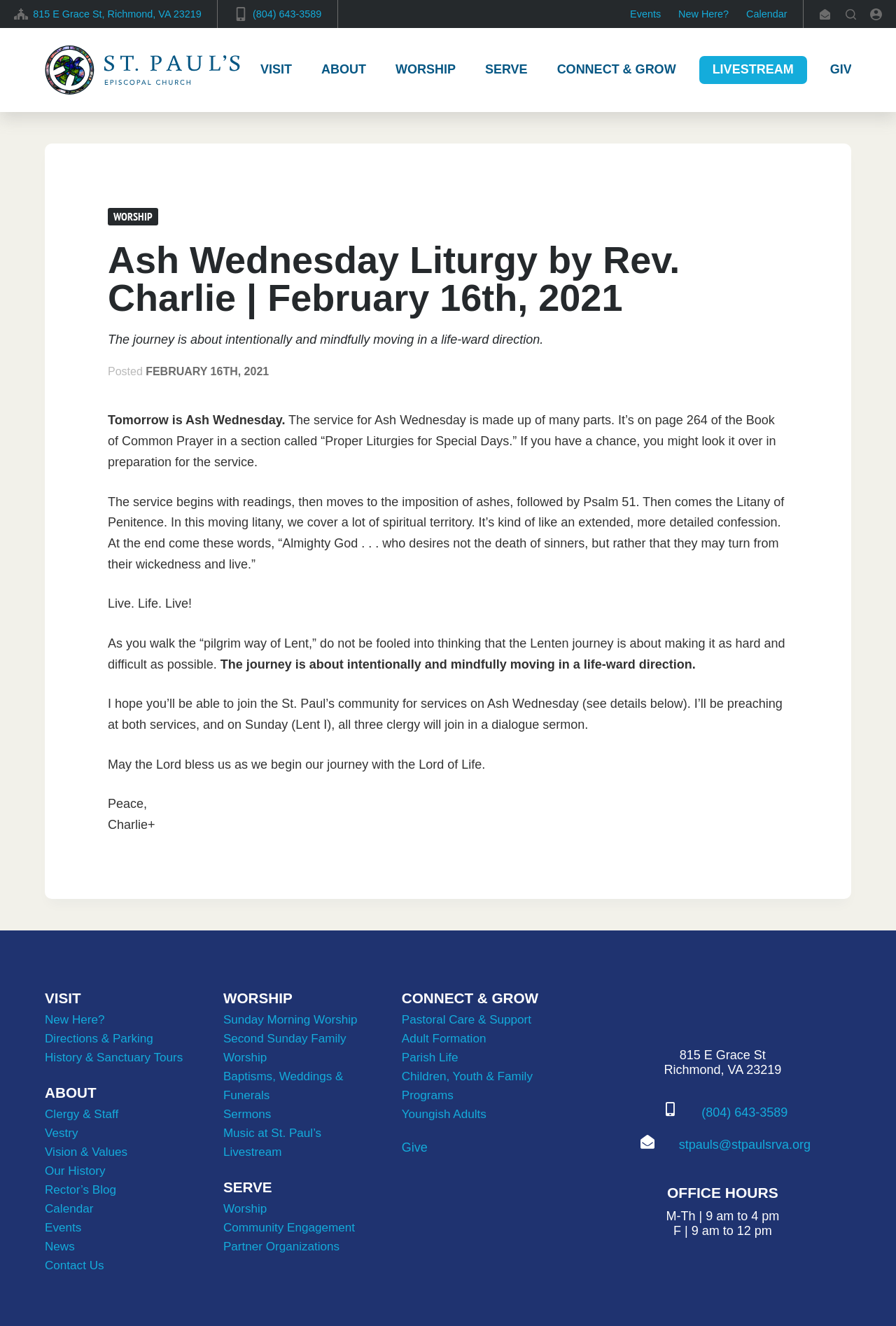Generate the main heading text from the webpage.

Ash Wednesday Liturgy by Rev. Charlie | February 16th, 2021